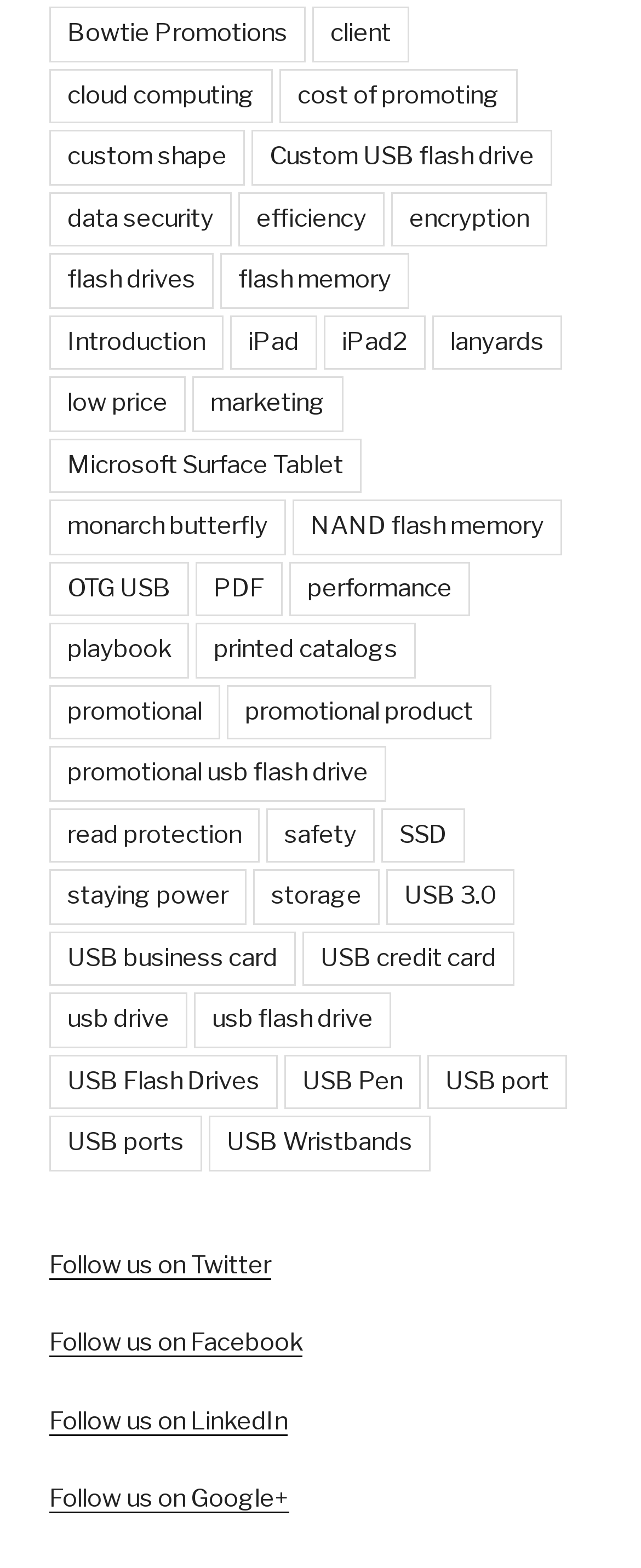What is the purpose of the social media links at the bottom of the webpage? Please answer the question using a single word or phrase based on the image.

To follow the company